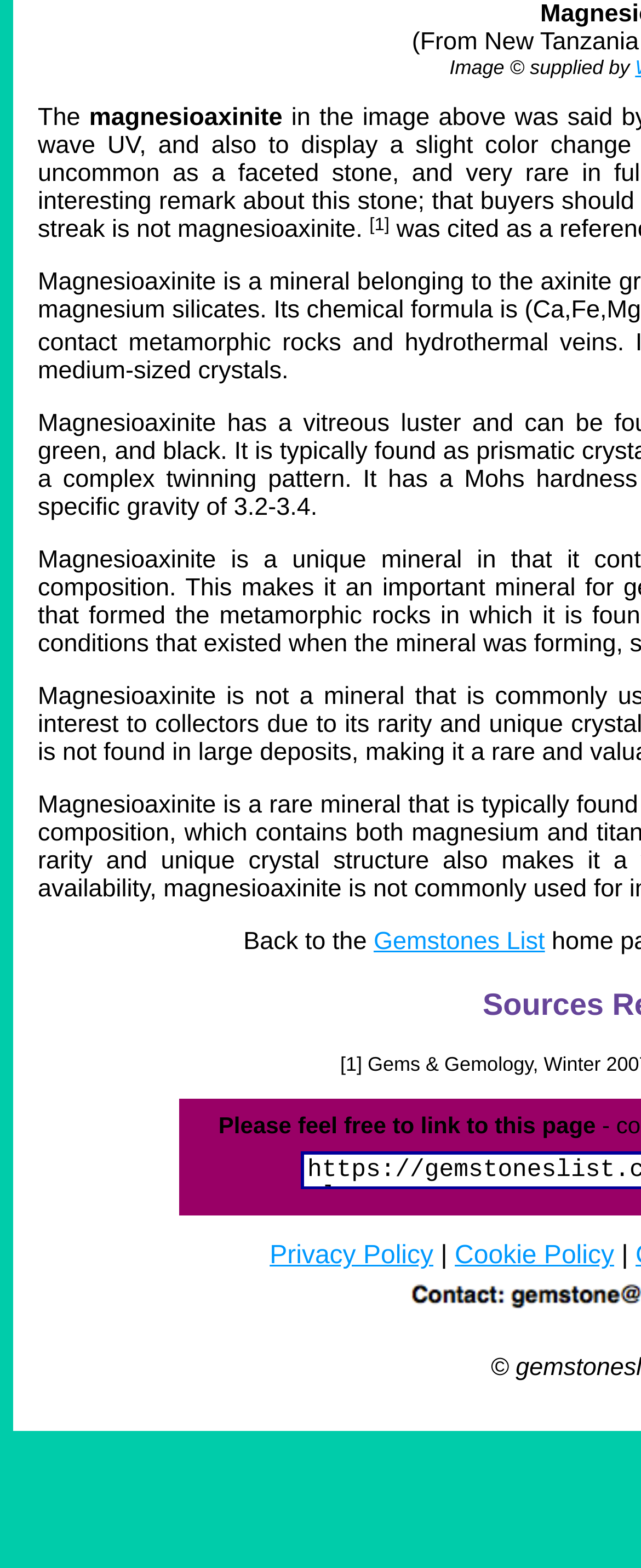Give a concise answer of one word or phrase to the question: 
What is the copyright information?

Image supplied by